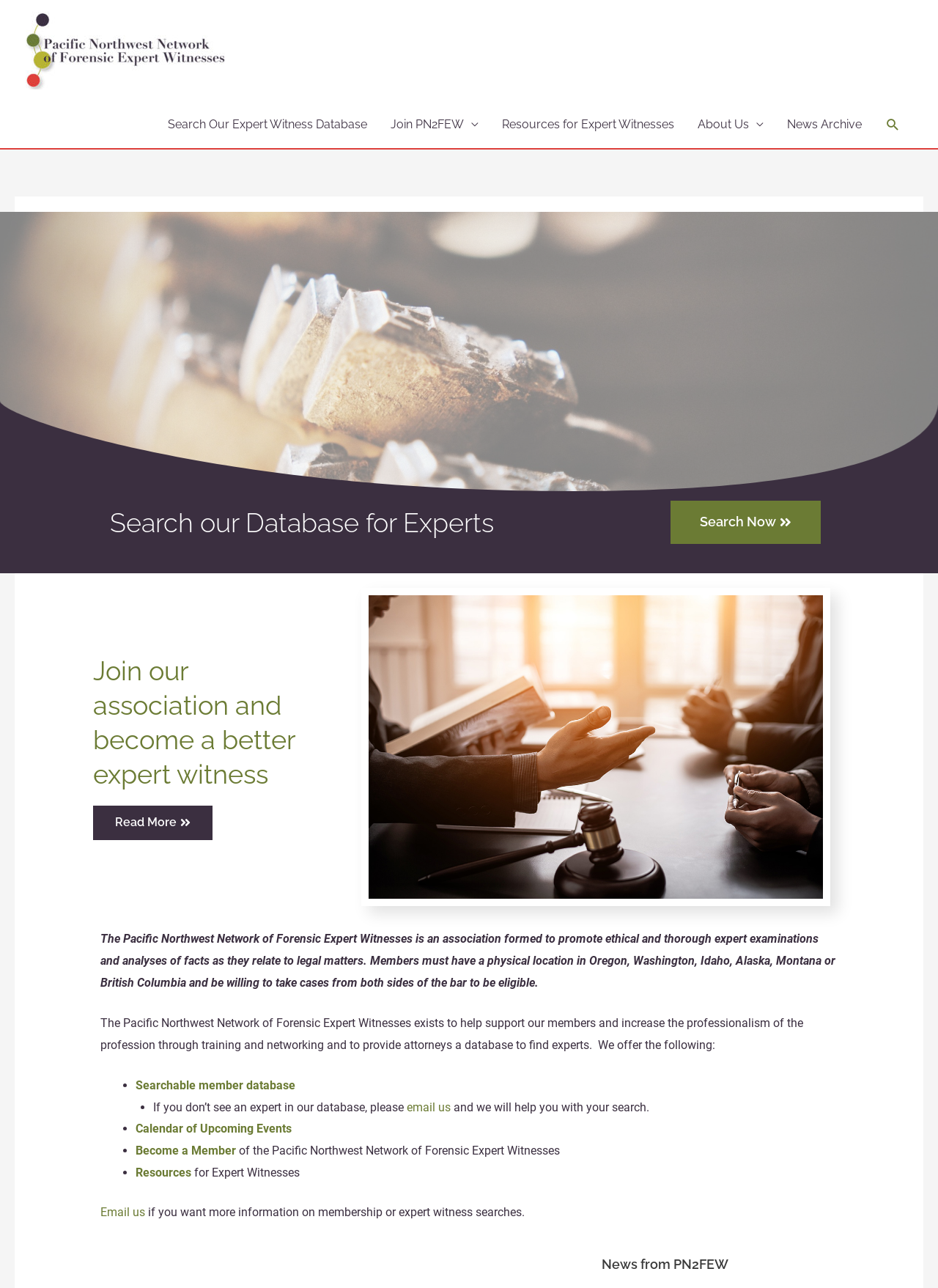Determine the bounding box coordinates of the section I need to click to execute the following instruction: "Search Our Expert Witness Database". Provide the coordinates as four float numbers between 0 and 1, i.e., [left, top, right, bottom].

[0.166, 0.079, 0.404, 0.115]